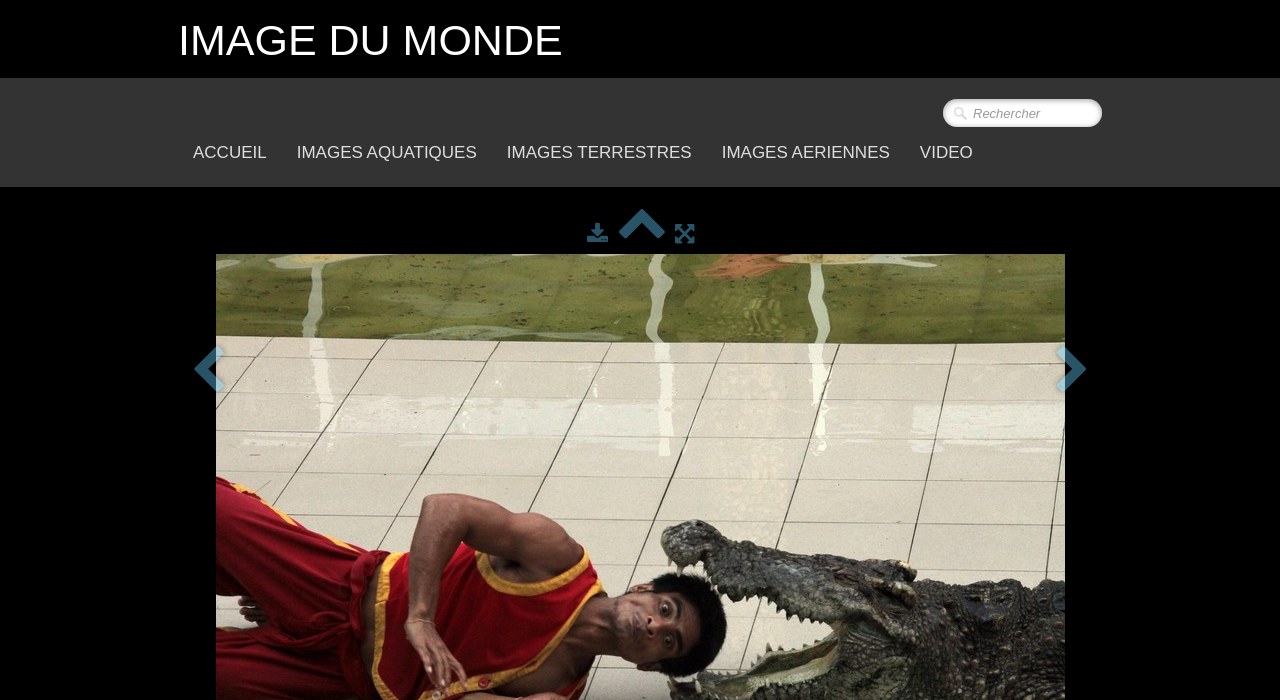Please identify the bounding box coordinates of the clickable region that I should interact with to perform the following instruction: "search for something". The coordinates should be expressed as four float numbers between 0 and 1, i.e., [left, top, right, bottom].

[0.737, 0.141, 0.861, 0.181]